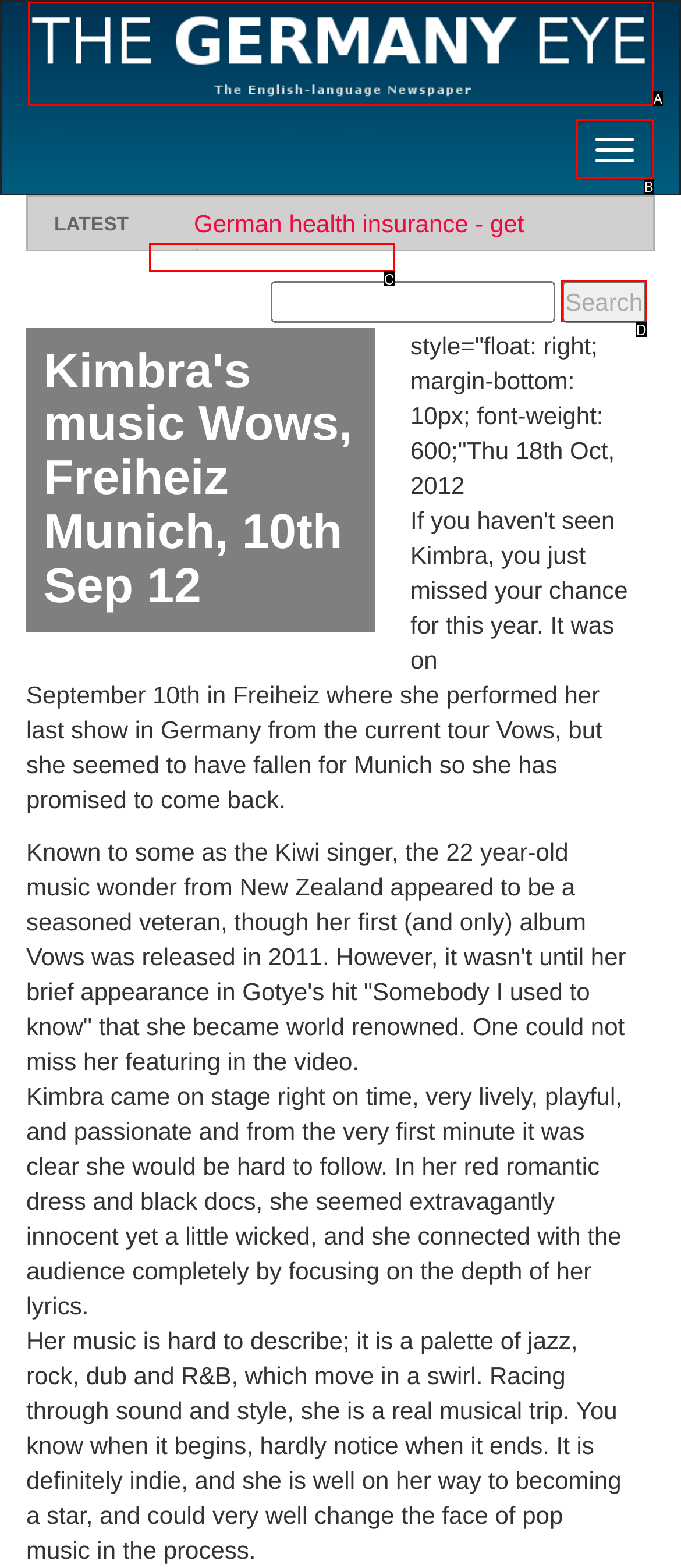Match the HTML element to the description: name="search" value="Search". Respond with the letter of the correct option directly.

D